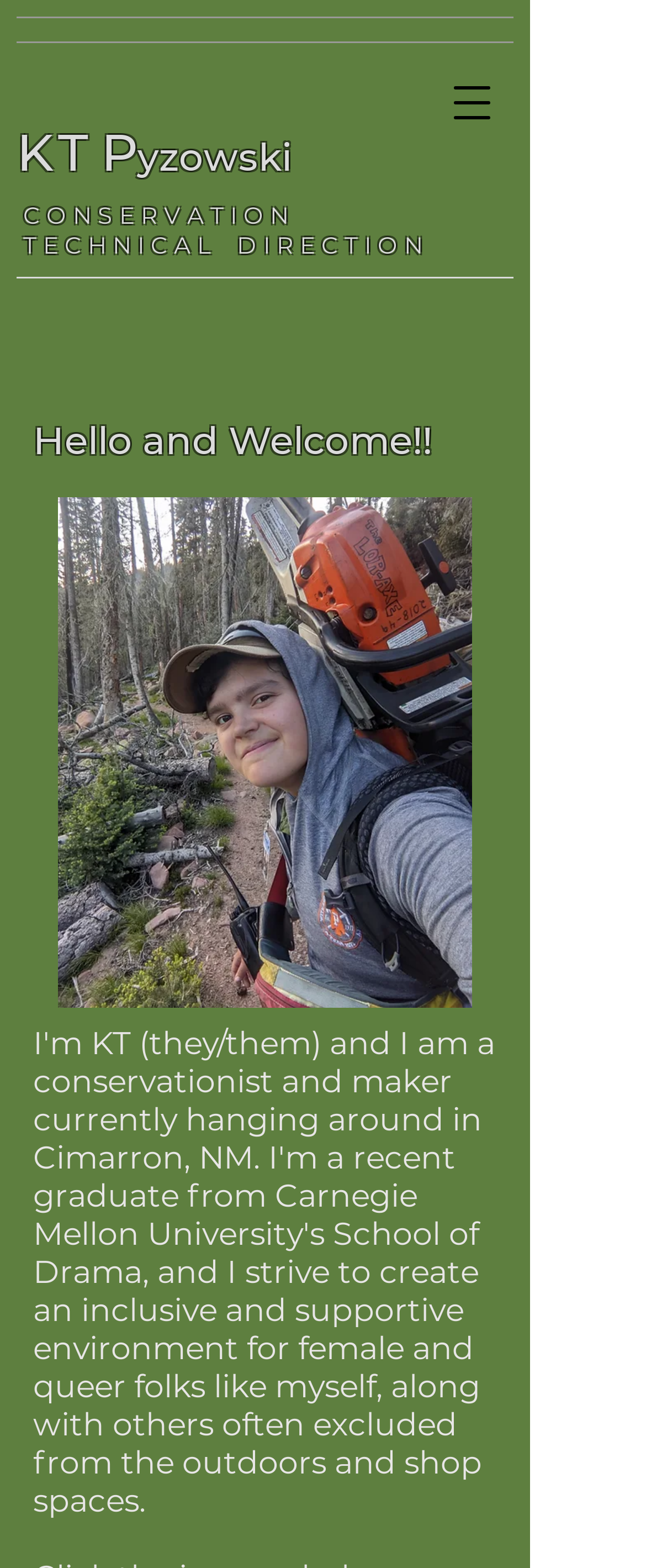Please give a concise answer to this question using a single word or phrase: 
What is the title of the main section on the webpage?

Hello and Welcome!!